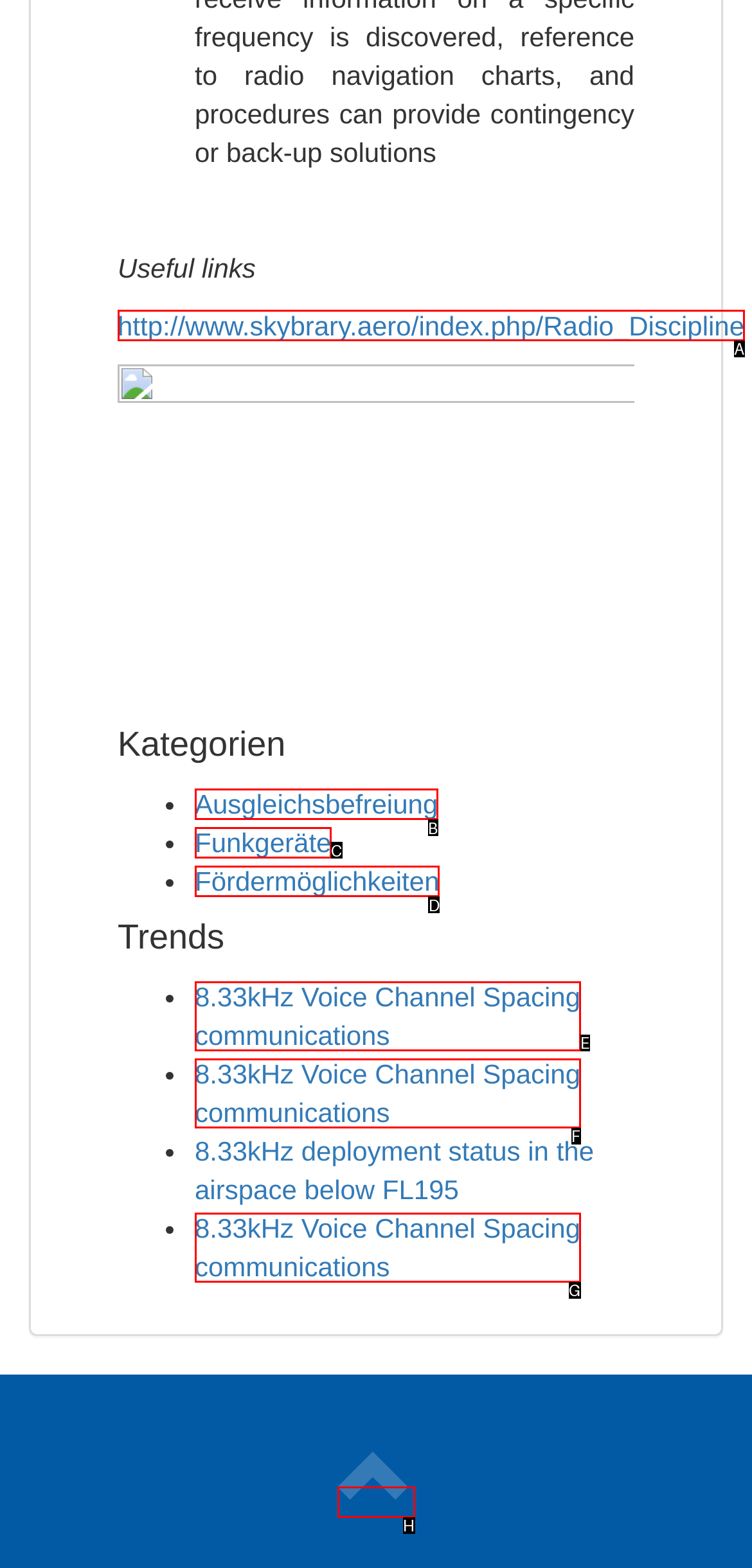Identify which HTML element matches the description: 8.33kHz Voice Channel Spacing communications. Answer with the correct option's letter.

E